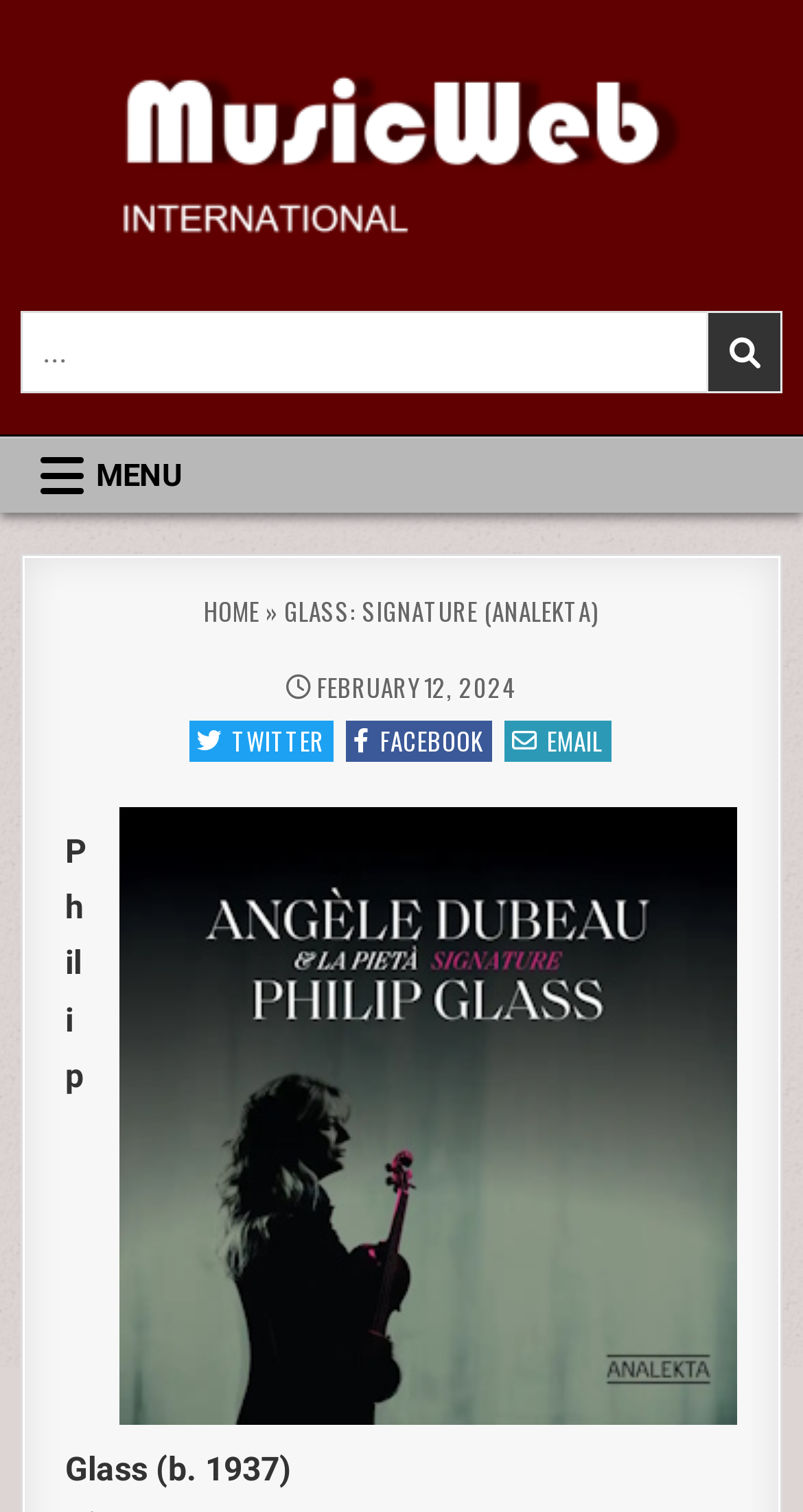What is the name of the composer?
Refer to the screenshot and respond with a concise word or phrase.

Philip Glass